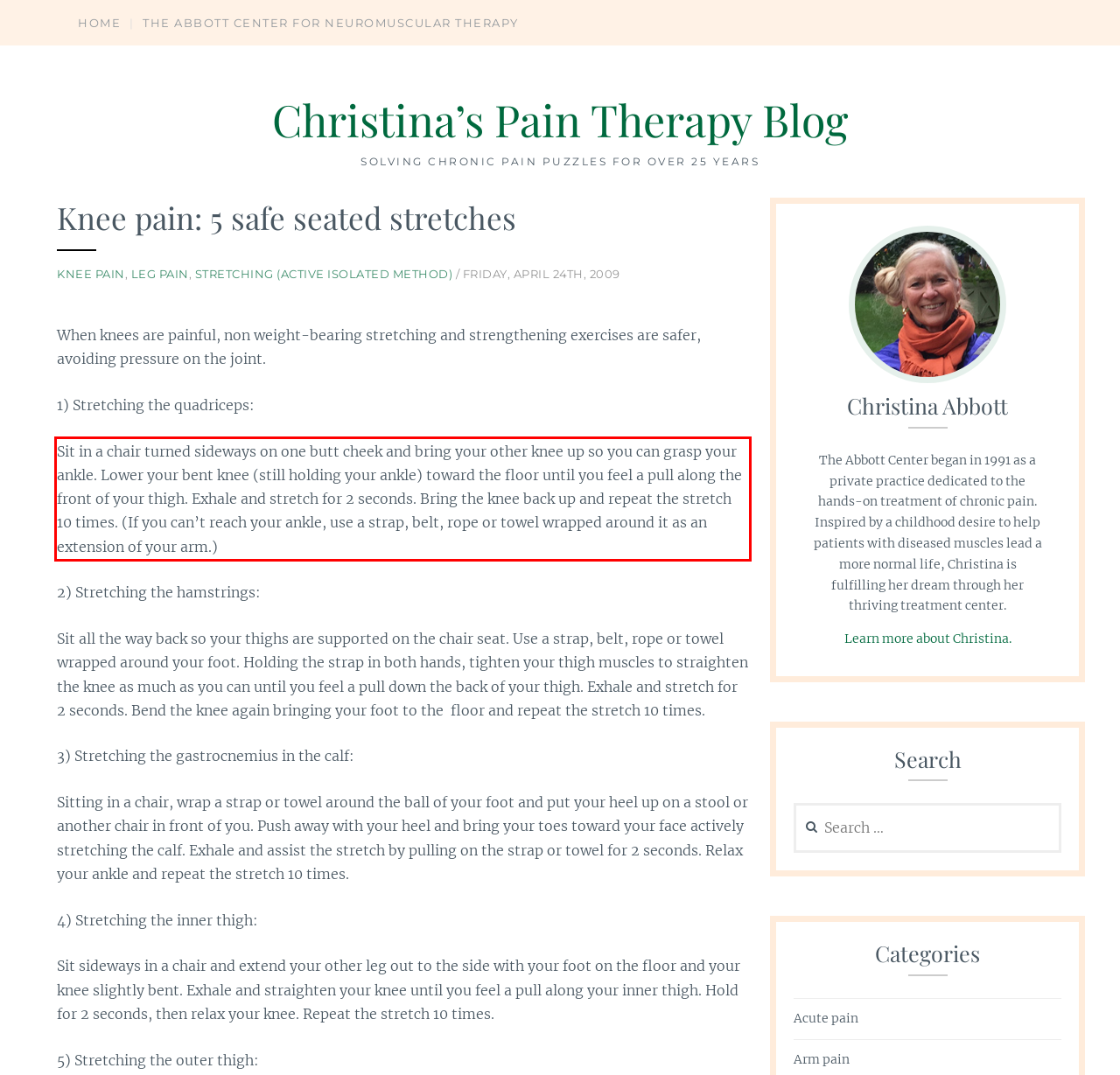There is a screenshot of a webpage with a red bounding box around a UI element. Please use OCR to extract the text within the red bounding box.

Sit in a chair turned sideways on one butt cheek and bring your other knee up so you can grasp your ankle. Lower your bent knee (still holding your ankle) toward the floor until you feel a pull along the front of your thigh. Exhale and stretch for 2 seconds. Bring the knee back up and repeat the stretch 10 times. (If you can’t reach your ankle, use a strap, belt, rope or towel wrapped around it as an extension of your arm.)